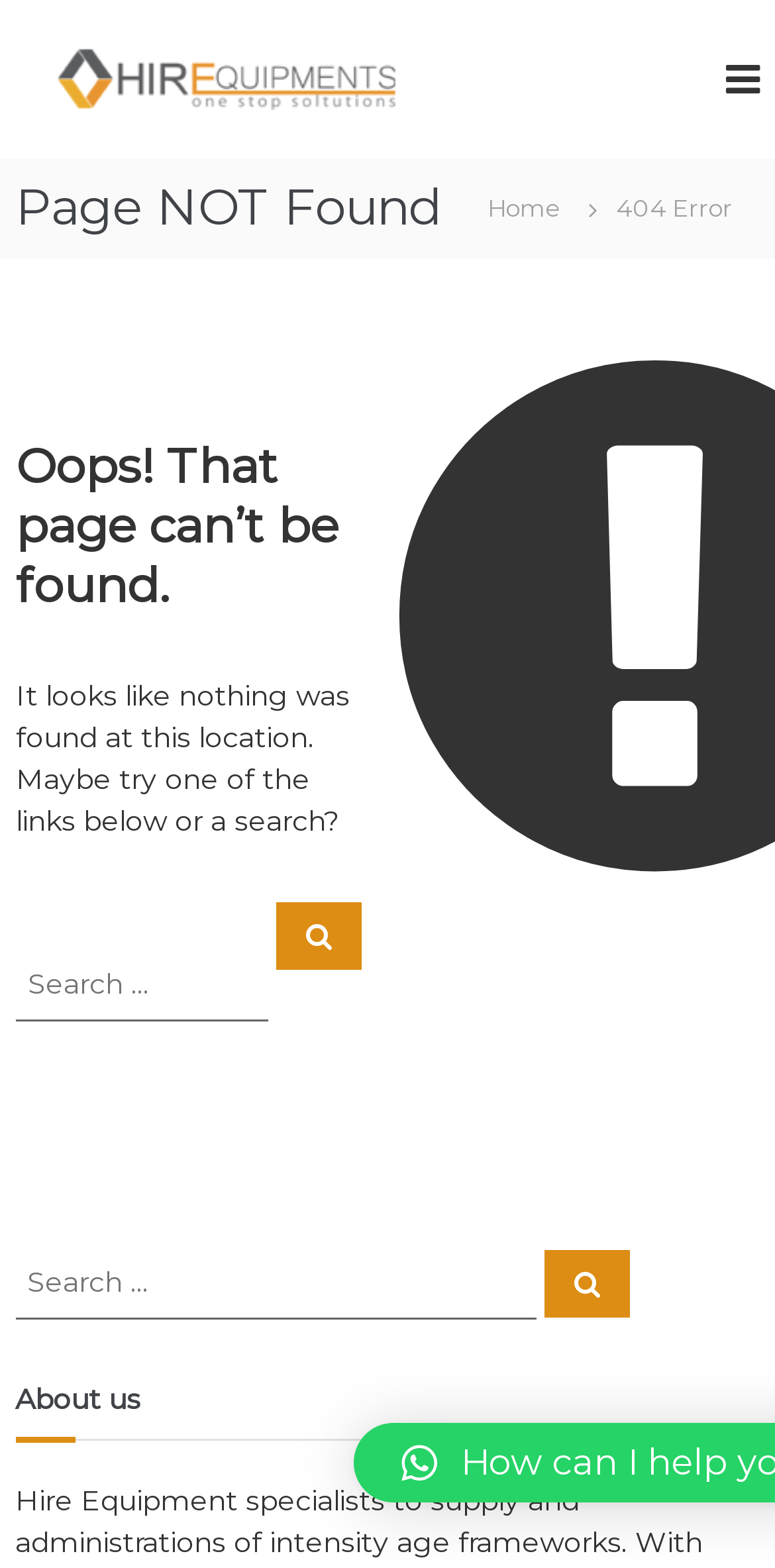What is the name of the section below the error message?
Provide a detailed and extensive answer to the question.

The section below the error message is labeled as 'About us' and has a heading element with bounding box coordinates [0.02, 0.879, 0.98, 0.906]. This section is likely to provide information about the website or organization.